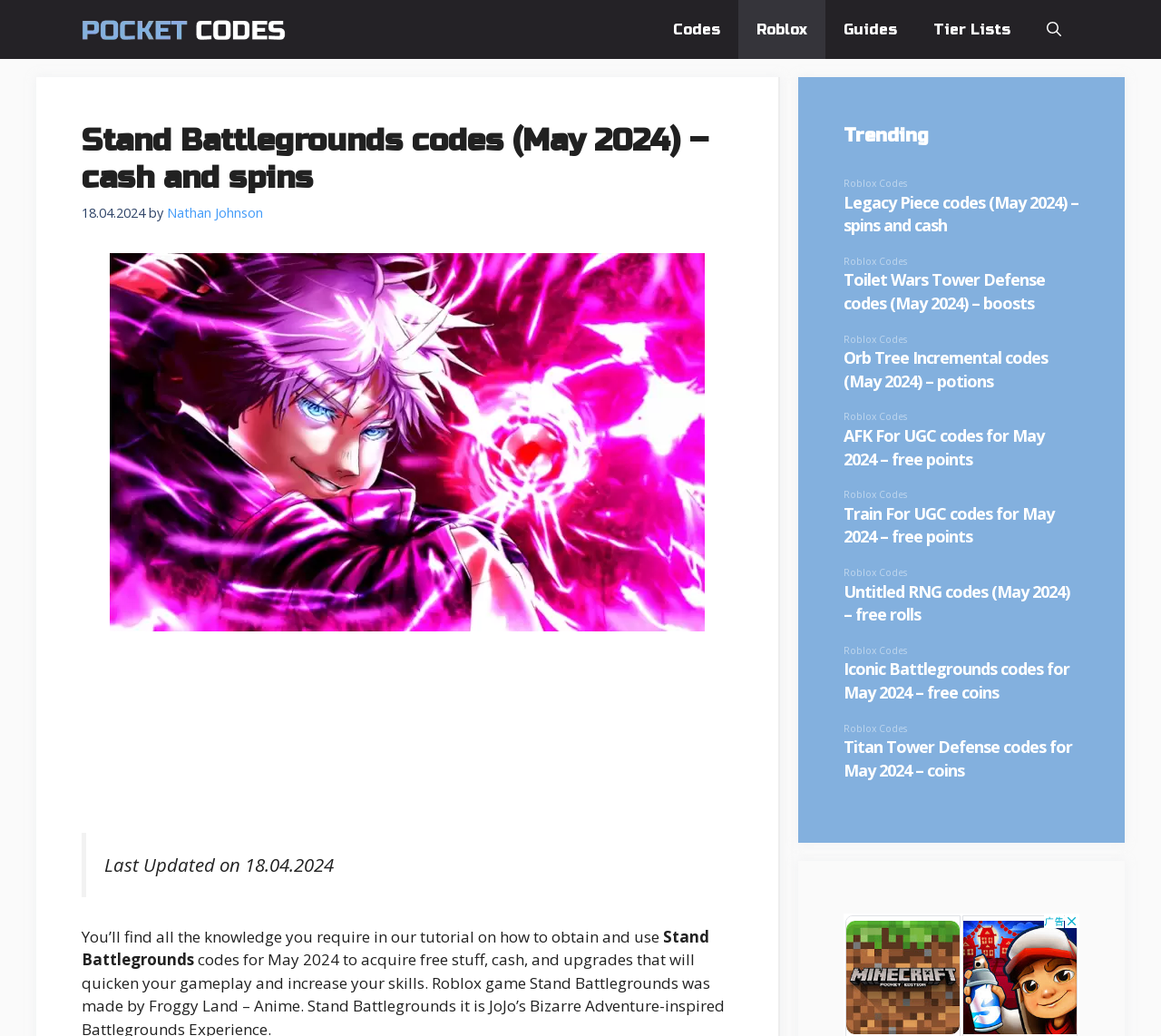Give a one-word or one-phrase response to the question: 
What is the date of the last update of the webpage?

18.04.2024